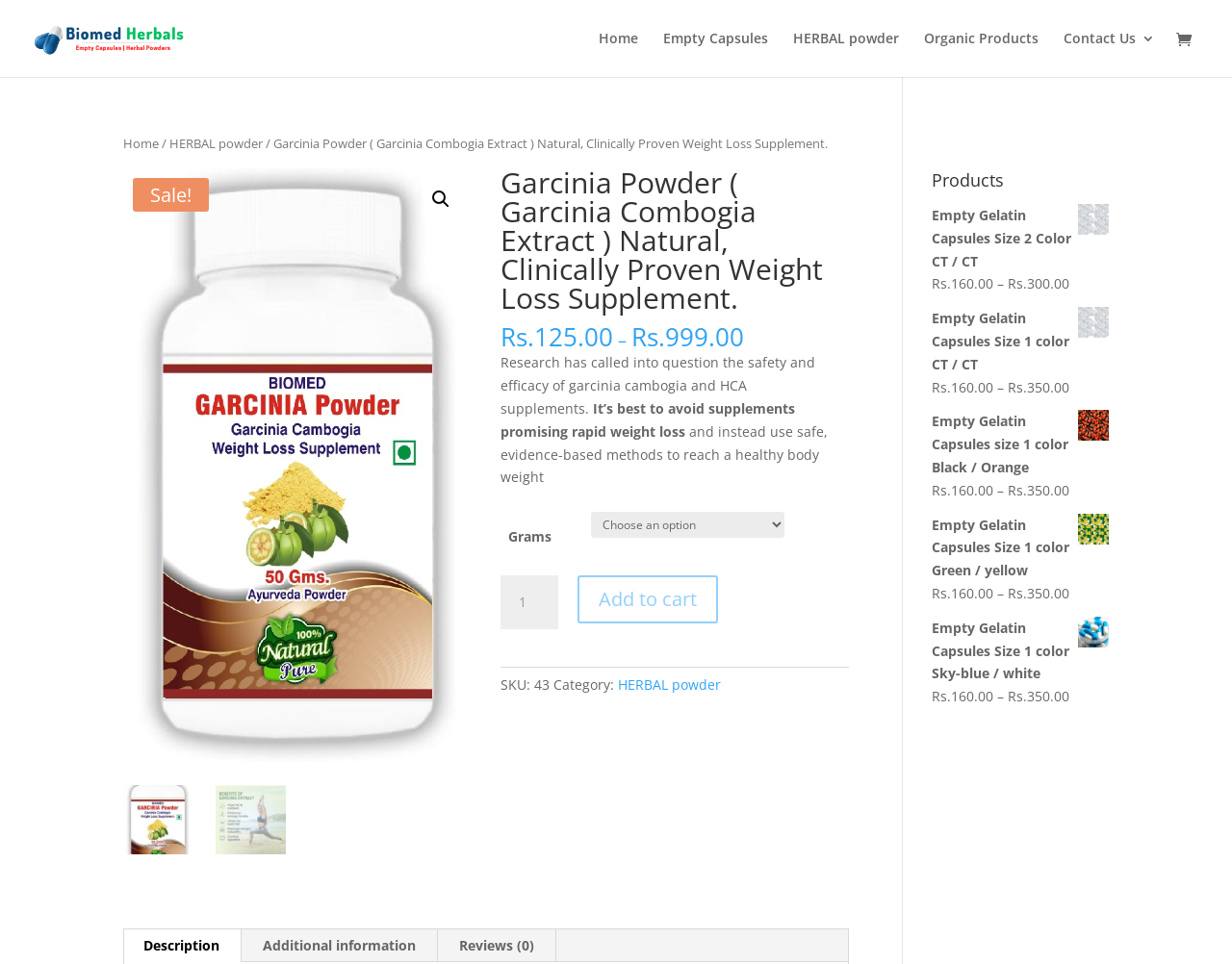Use a single word or phrase to answer the question: What is the name of the product?

Garcinia Powder